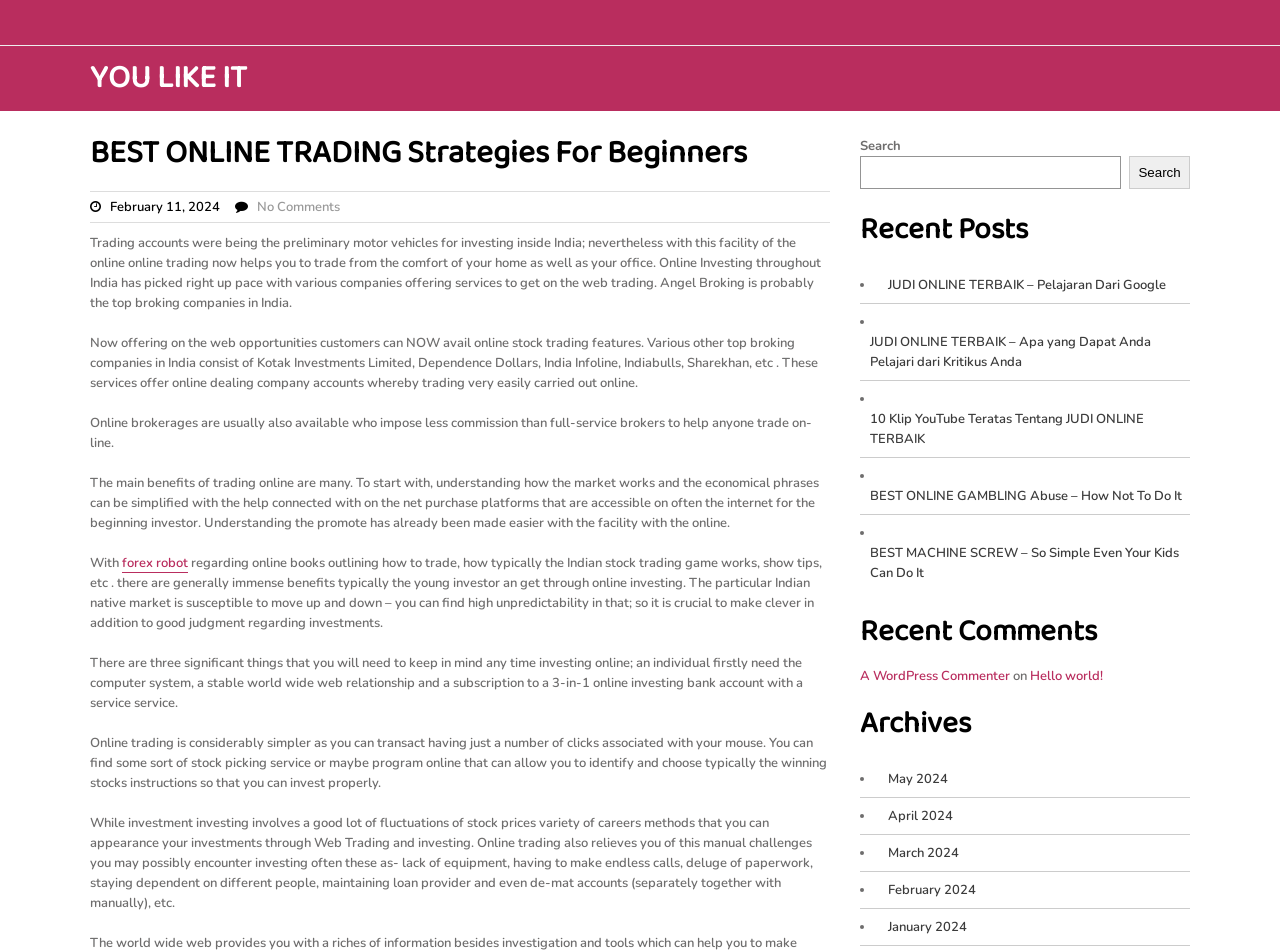Determine the bounding box coordinates of the clickable element necessary to fulfill the instruction: "Read the 'Recent Posts'". Provide the coordinates as four float numbers within the 0 to 1 range, i.e., [left, top, right, bottom].

[0.672, 0.225, 0.93, 0.26]